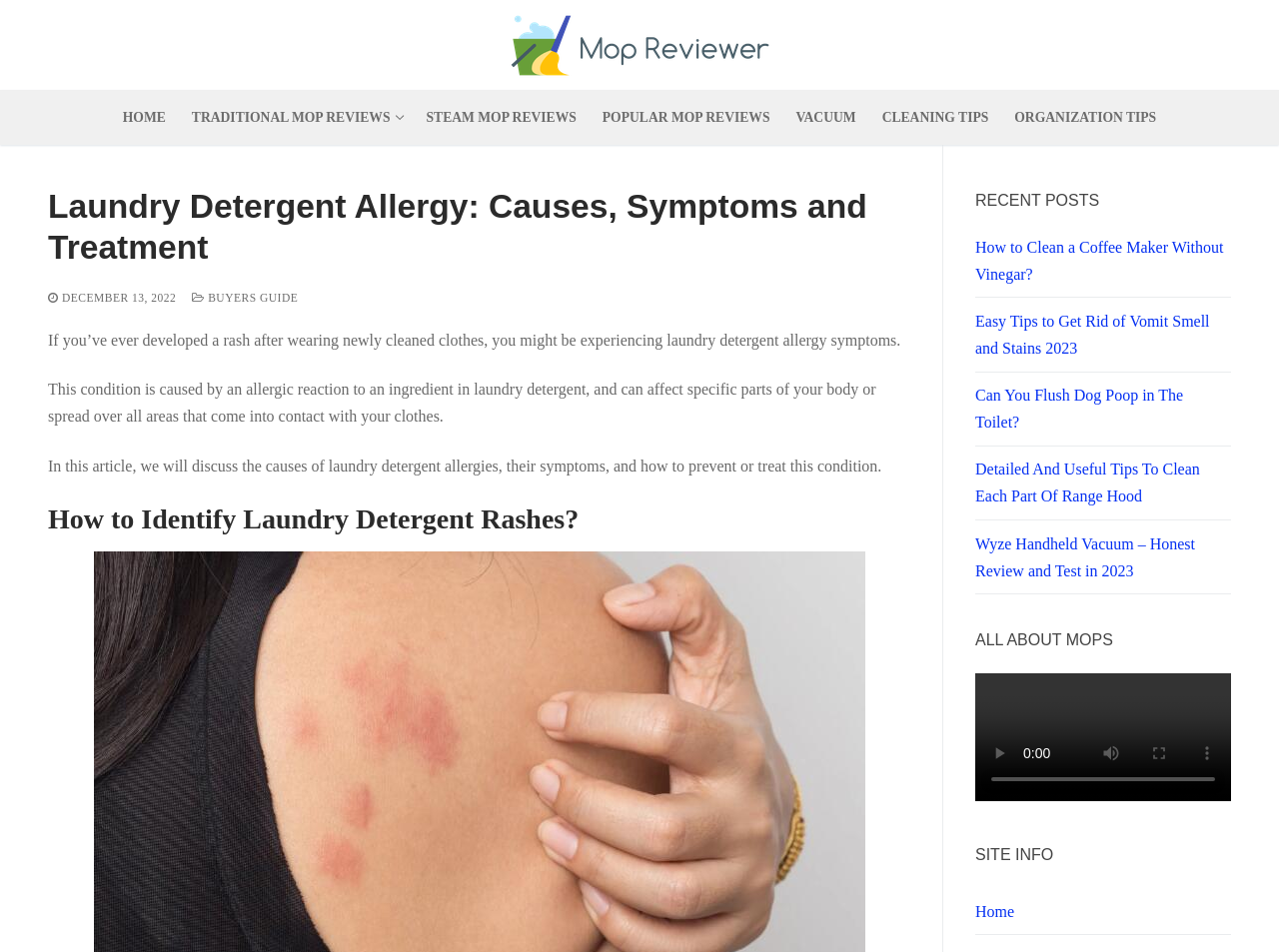Please provide a short answer using a single word or phrase for the question:
What type of content is listed under 'RECENT POSTS'?

Links to cleaning-related articles